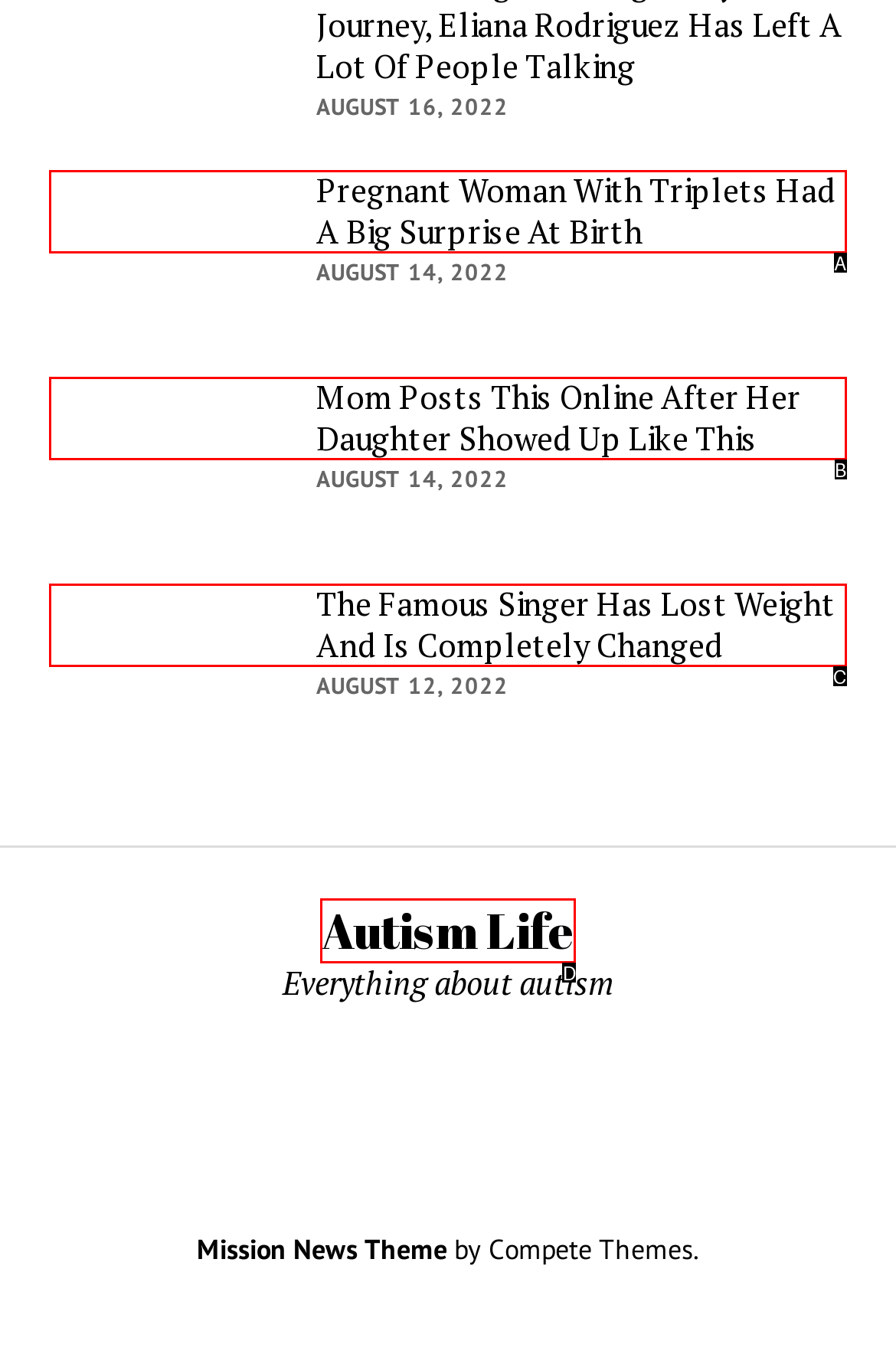Find the HTML element that corresponds to the description: Autism Life. Indicate your selection by the letter of the appropriate option.

D